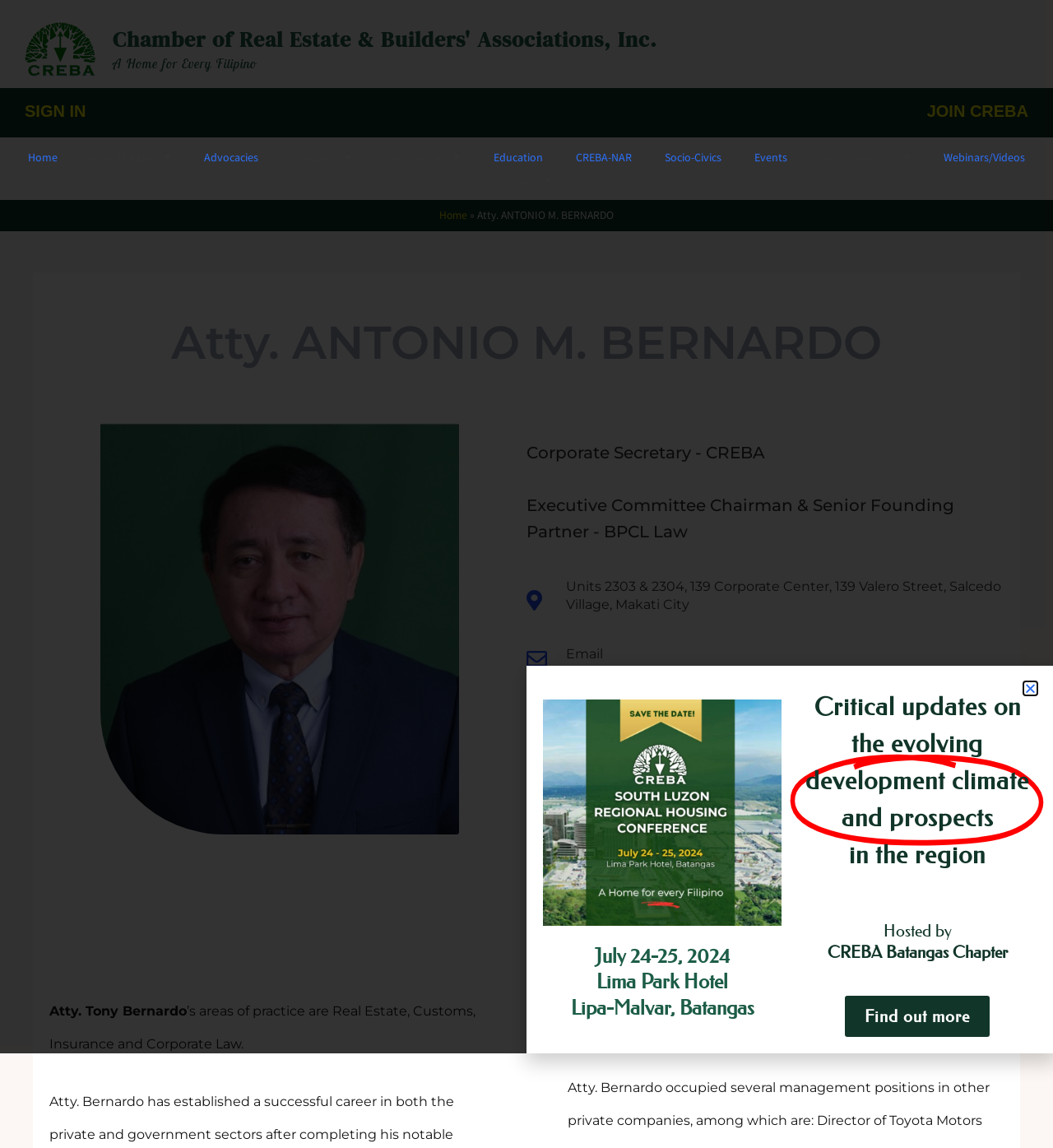Craft a detailed narrative of the webpage's structure and content.

The webpage is about Atty. Antonio M. Bernardo, a lawyer with expertise in Real Estate, Customs, Insurance, and Corporate Law. At the top left corner, there is a link to the Chamber of Real Estate & Builders' Associations, Inc. (CREBA) and a heading with the same name. Below this, there is a static text "A Home for Every Filipino". On the top right corner, there are two buttons, "SIGN IN" and "JOIN CREBA", and a link to the "Home" page.

The main navigation menu is located below the top section, with links to various pages, including "About CREBA", "Advocacies", "Chapters", "Membership", "Education", "CREBA-NAR", "Socio-Civics", "Events", "News & Articles", "Webinars/Videos", and "Gallery". Each of these links has a dropdown menu with more specific options.

In the main content area, there is a heading with Atty. Bernardo's name, followed by a link to his profile and an image of him. Below this, there is a heading with his title, "Corporate Secretary - CREBA Executive Committee Chairman & Senior Founding Partner - BPCL Law". His contact information, including address, email, mobile number, and phone number, is listed below.

On the right side of the page, there is a section with a heading "July 24-25, 2024 Lima Park Hotel Lipa-Malvar, Batangas", which appears to be an event announcement. Below this, there is a heading with a description of the event, "Critical updates on the evolving development climate and prospects in the region", and an image. The event is hosted by CREBA Batangas Chapter, and there is a link to "Find out more" about the event.

At the bottom of the page, there is a link to BPCL Law, and a static text with Atty. Bernardo's areas of practice.